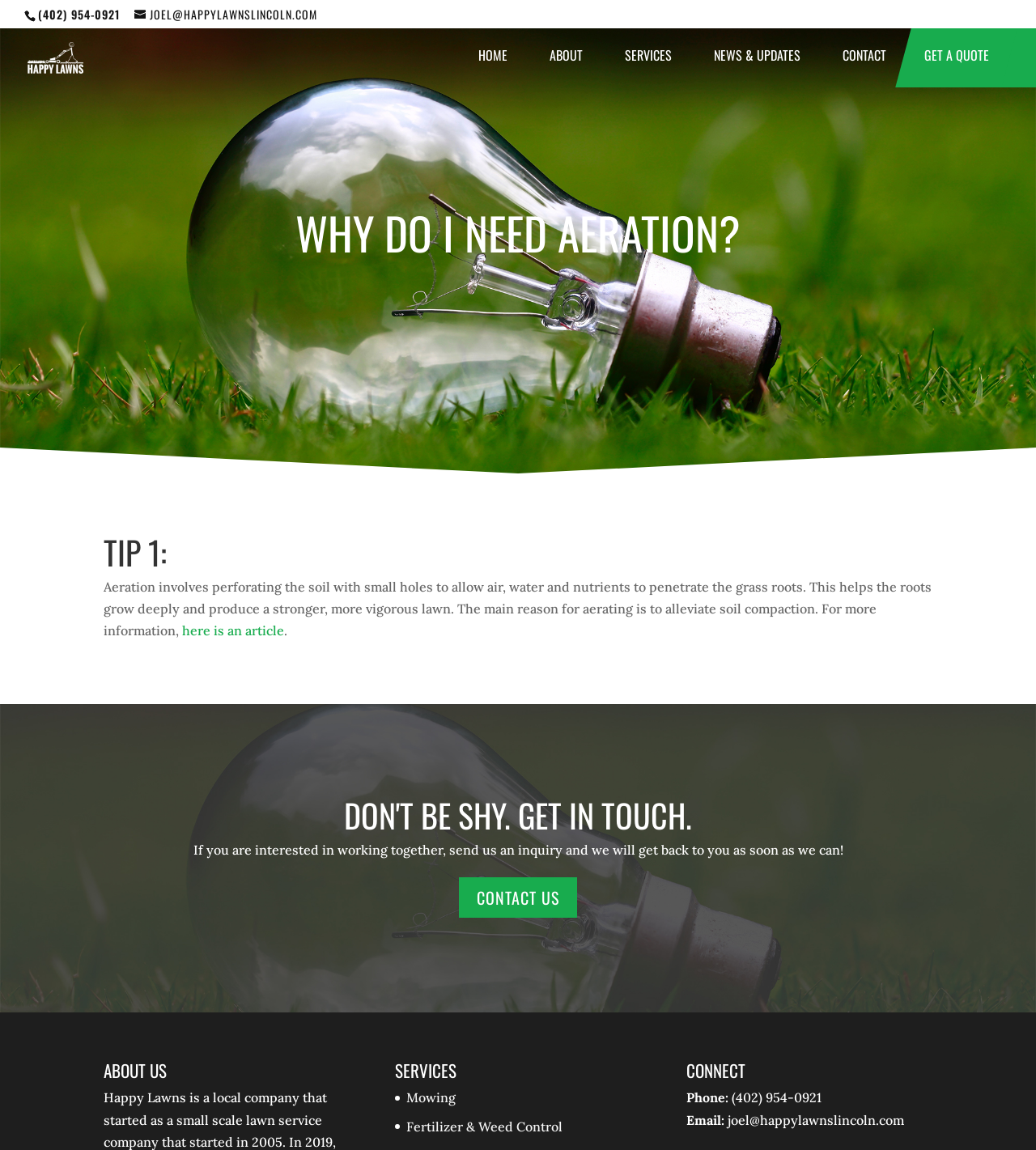What is the email address of Happy Lawns Lincoln?
Look at the image and respond with a single word or a short phrase.

joel@happylawnslincoln.com